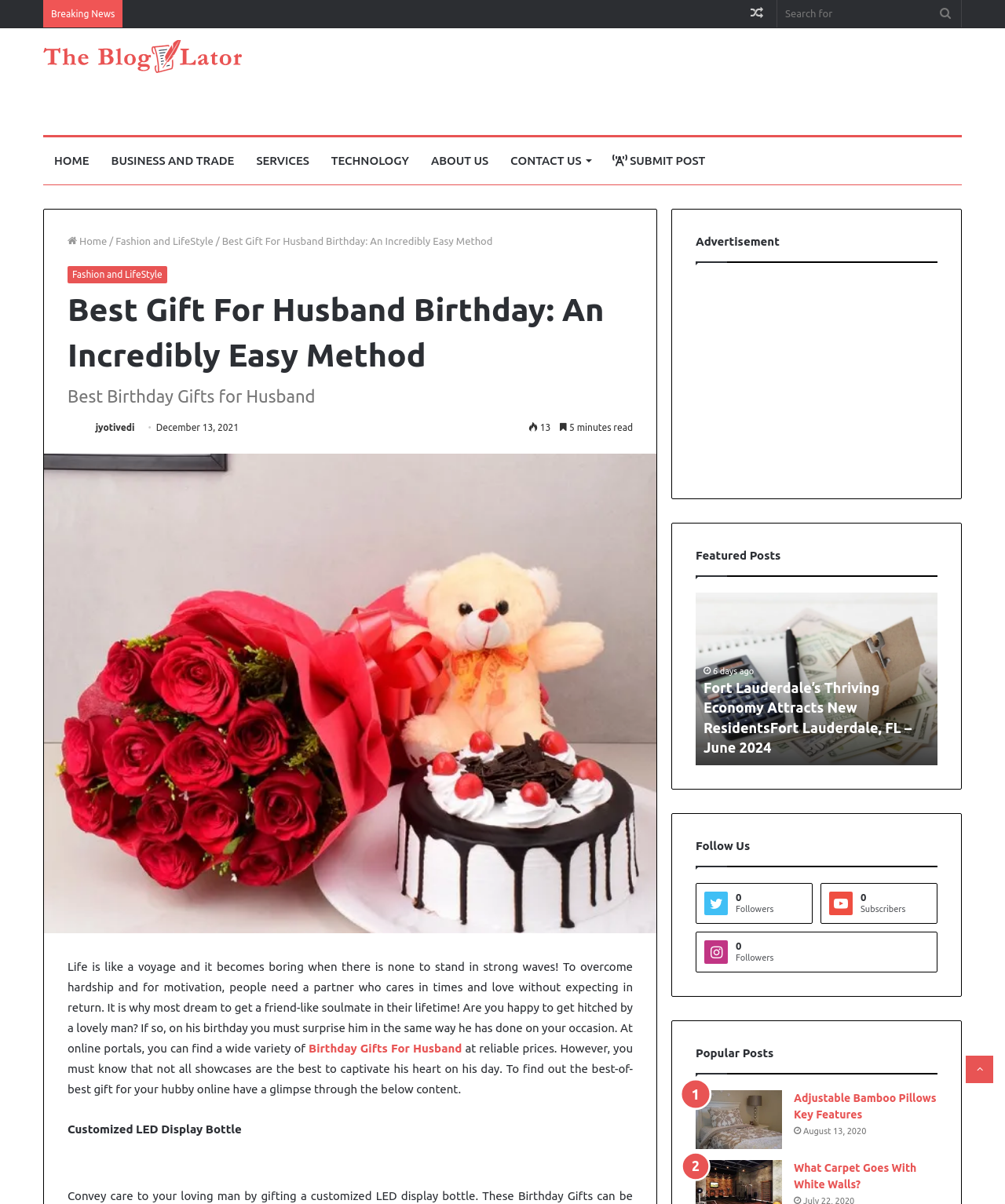Provide a one-word or short-phrase response to the question:
What is the category of the blog post?

Fashion and LifeStyle